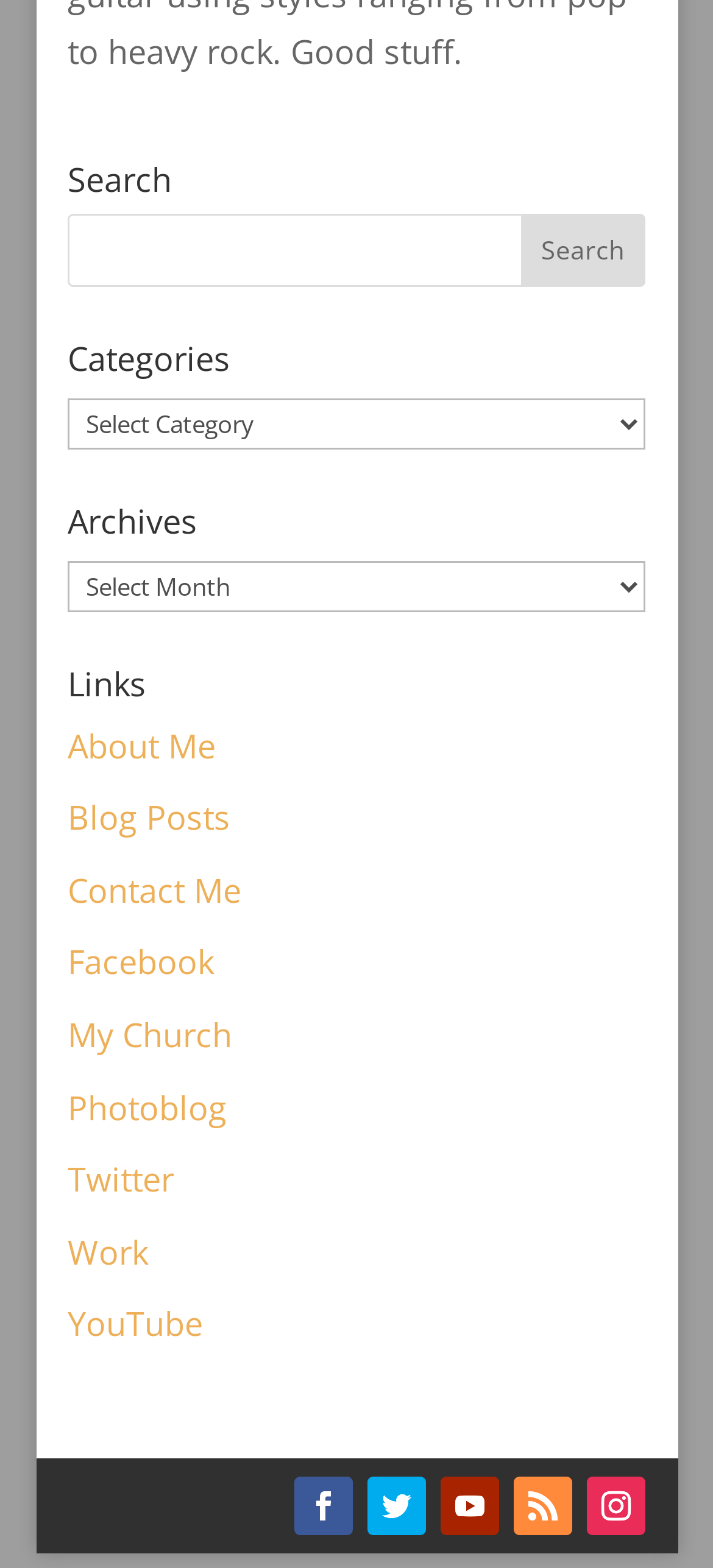Specify the bounding box coordinates of the area to click in order to execute this command: 'View archives'. The coordinates should consist of four float numbers ranging from 0 to 1, and should be formatted as [left, top, right, bottom].

[0.095, 0.357, 0.905, 0.39]